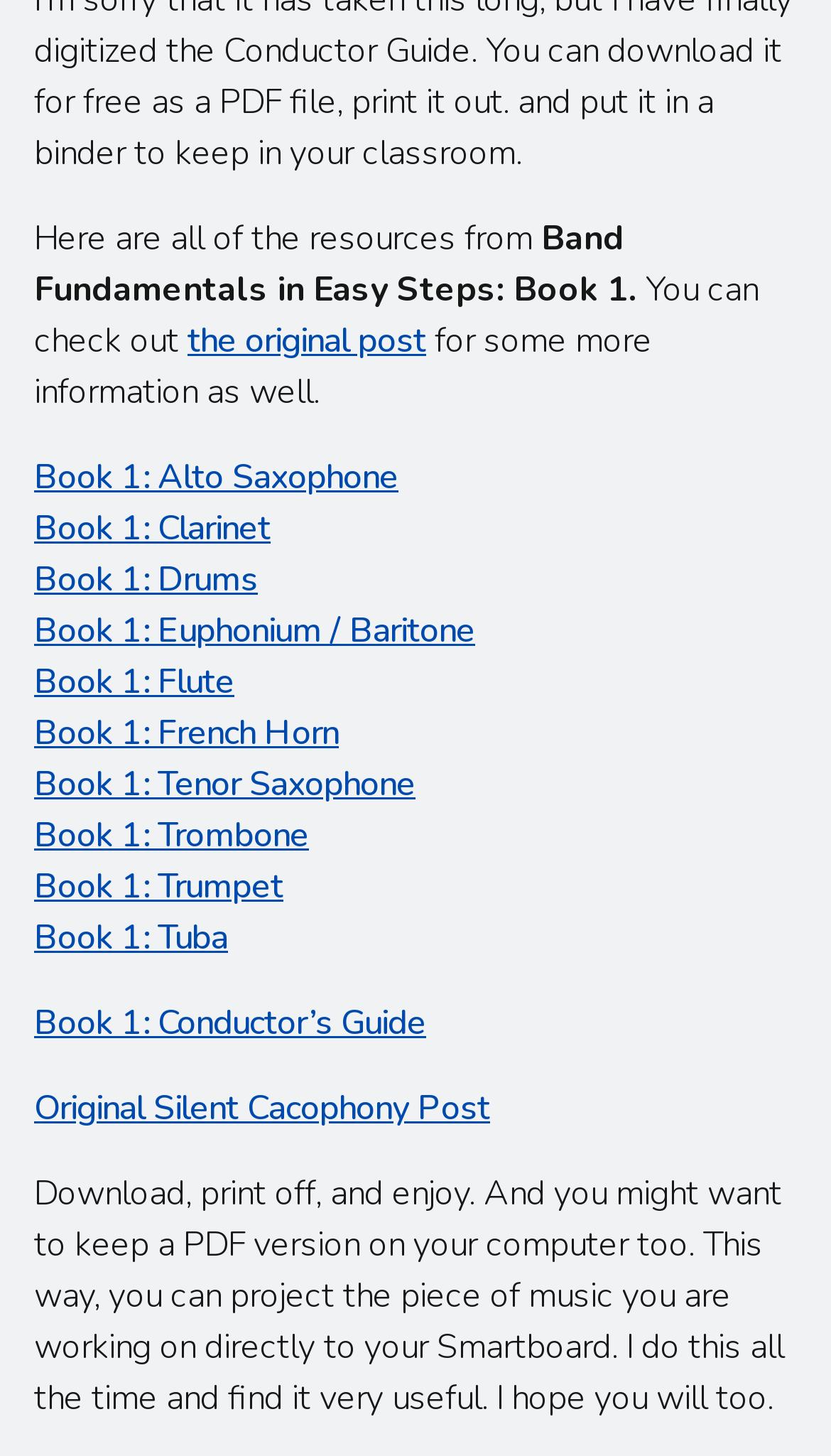Show the bounding box coordinates for the HTML element described as: "Book 1: Euphonium / Baritone".

[0.041, 0.418, 0.572, 0.45]